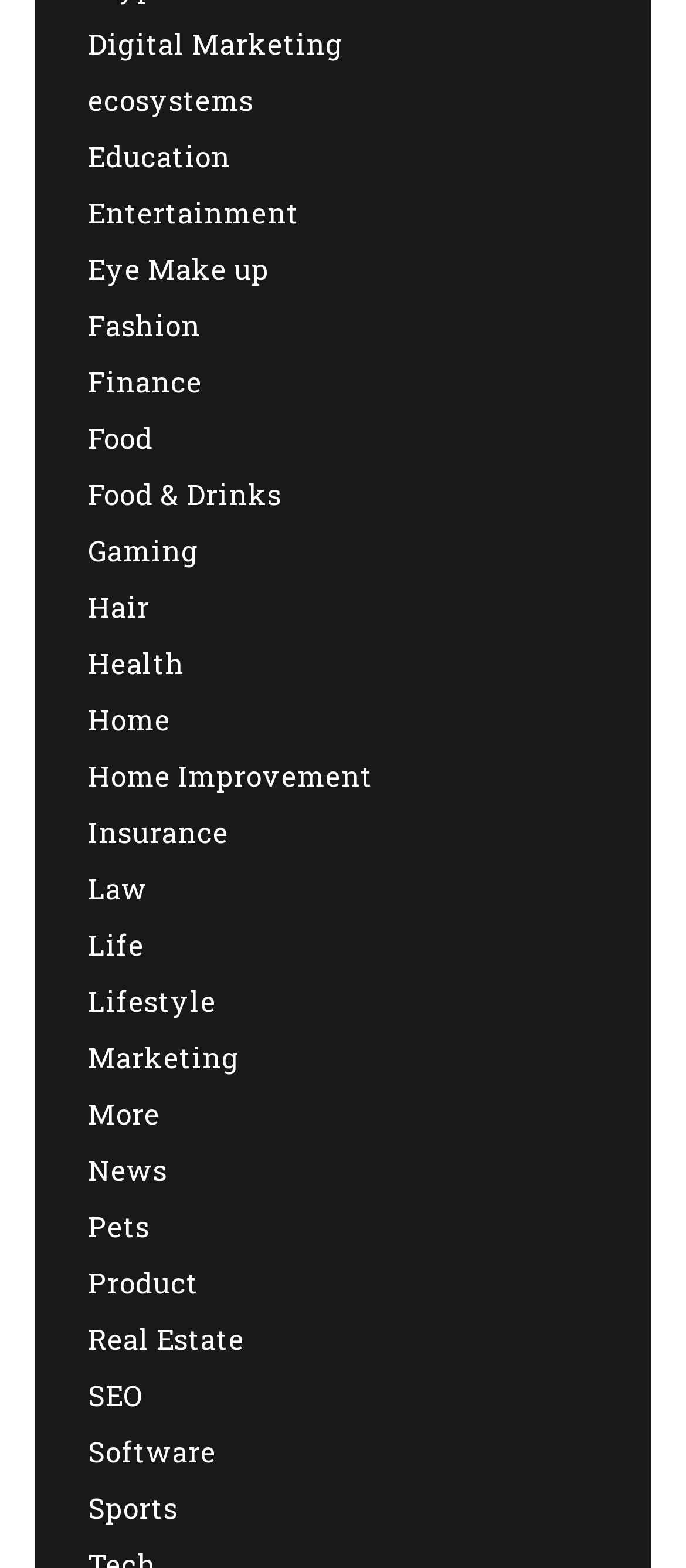Provide a brief response to the question below using a single word or phrase: 
Are 'Food' and 'Food & Drinks' the same category?

No